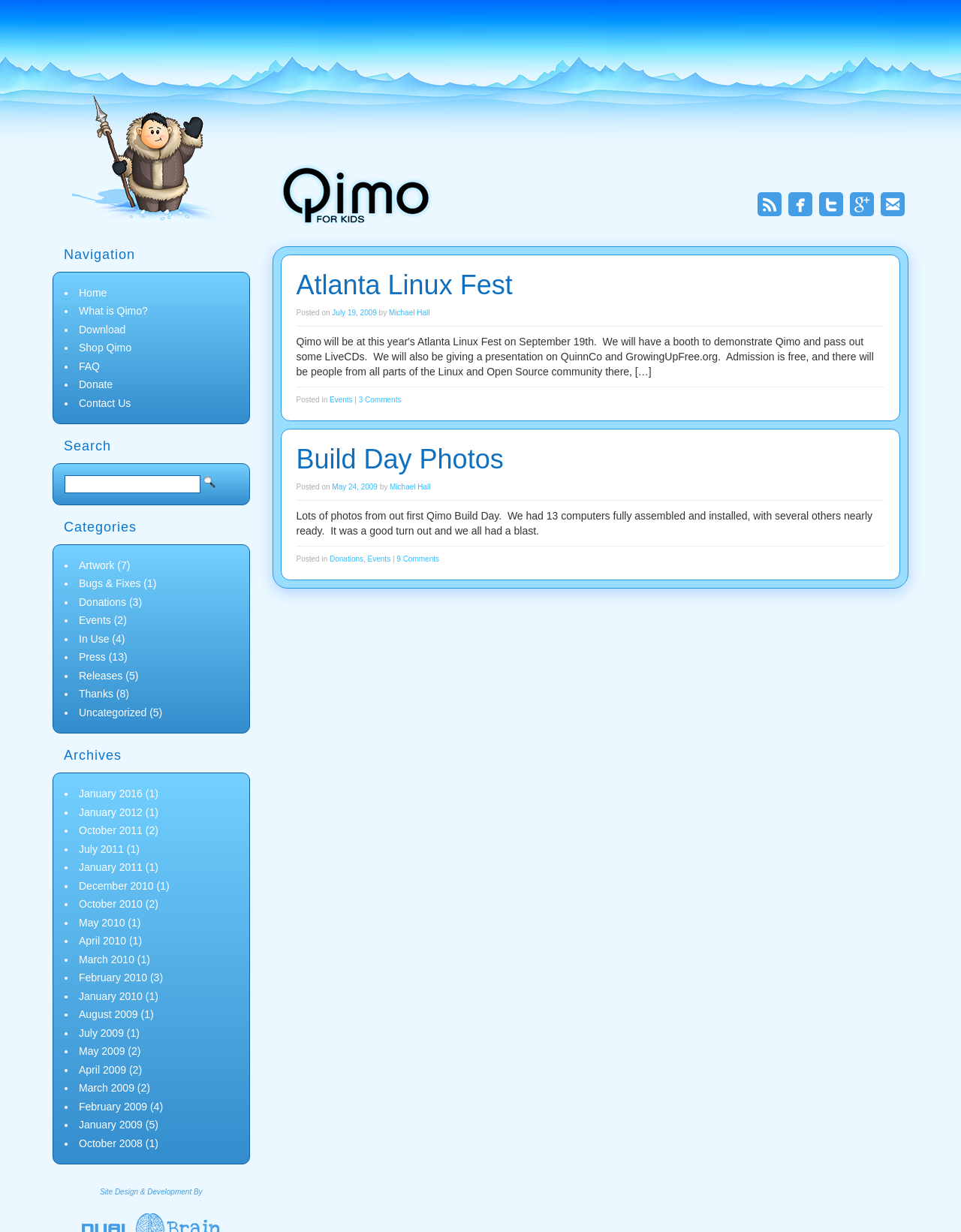What is the name of the event posted on July 19, 2009?
Based on the screenshot, respond with a single word or phrase.

Atlanta Linux Fest